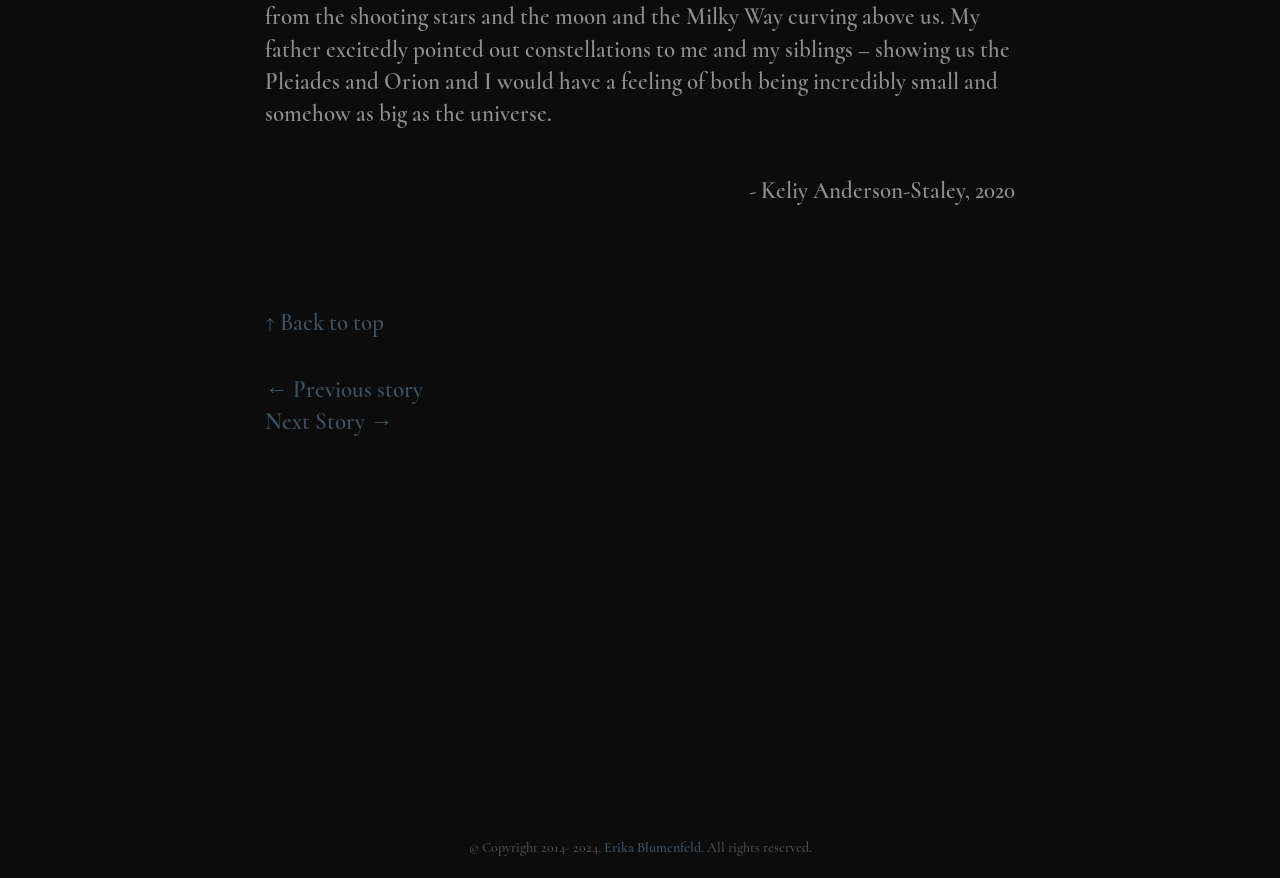Can you give a comprehensive explanation to the question given the content of the image?
What is the name of the author?

The author's name is mentioned at the top of the webpage, in a static text element with the text '- Keliy Anderson-Staley, 2020'.